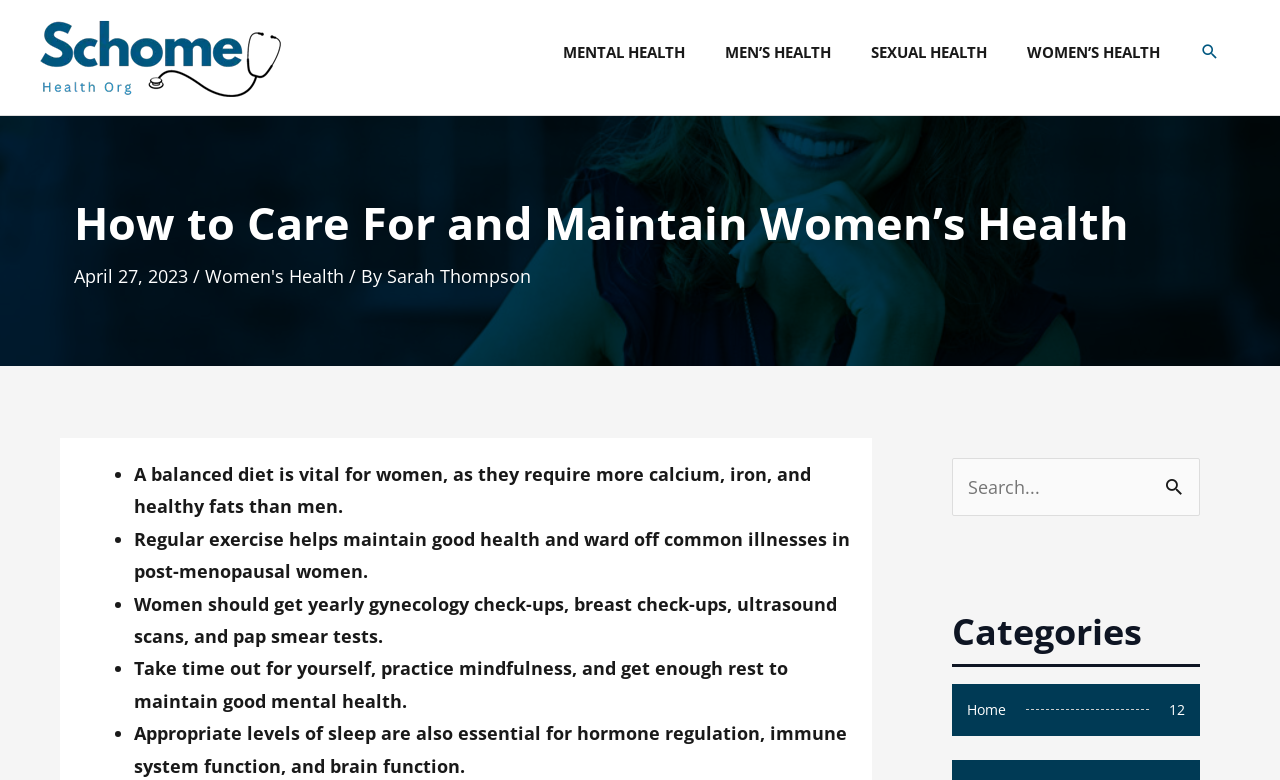Identify the bounding box coordinates of the element that should be clicked to fulfill this task: "Explore the Categories section". The coordinates should be provided as four float numbers between 0 and 1, i.e., [left, top, right, bottom].

[0.744, 0.778, 0.938, 0.851]